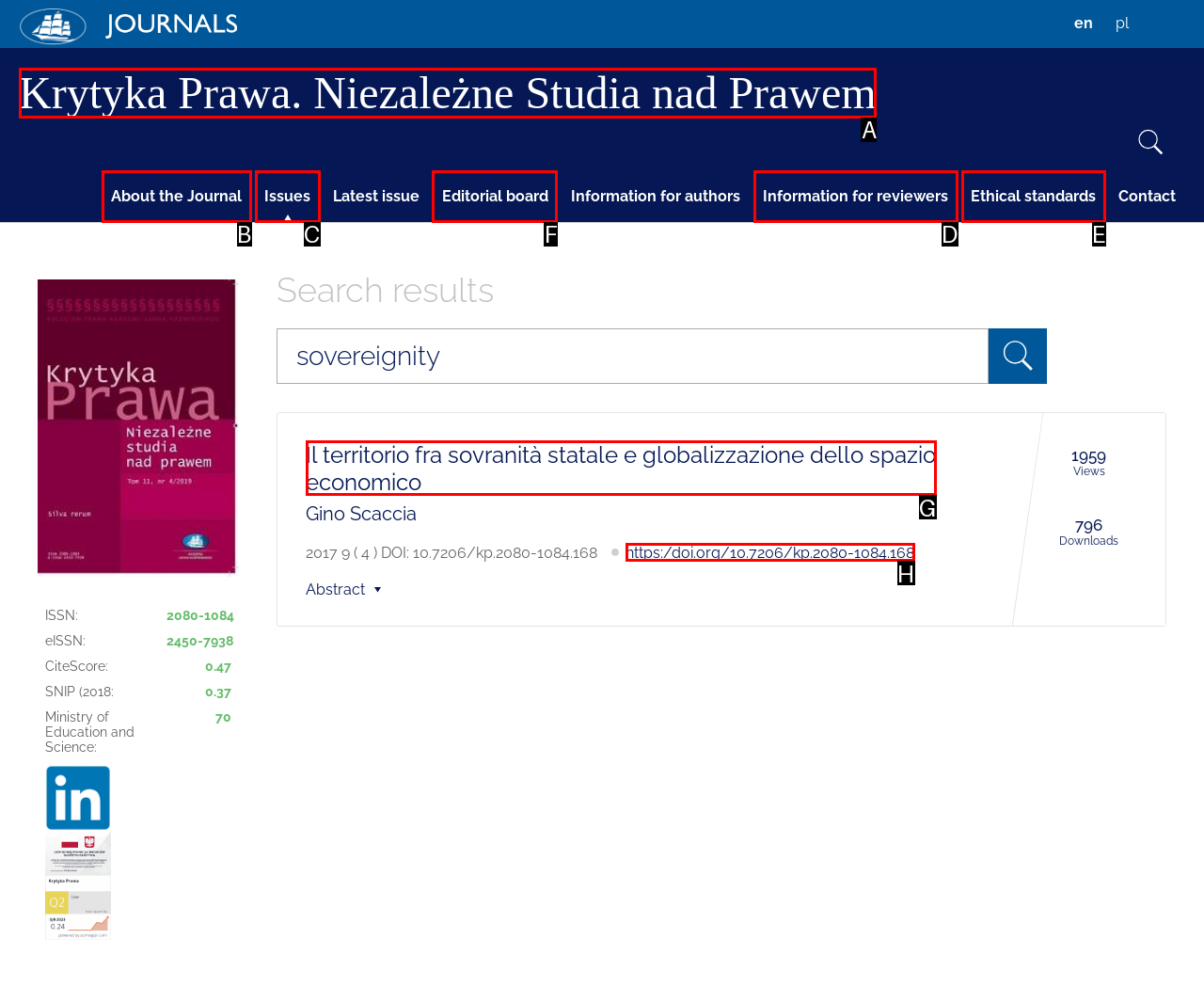Identify the letter of the UI element I need to click to carry out the following instruction: Click the link to view the editorial board

F